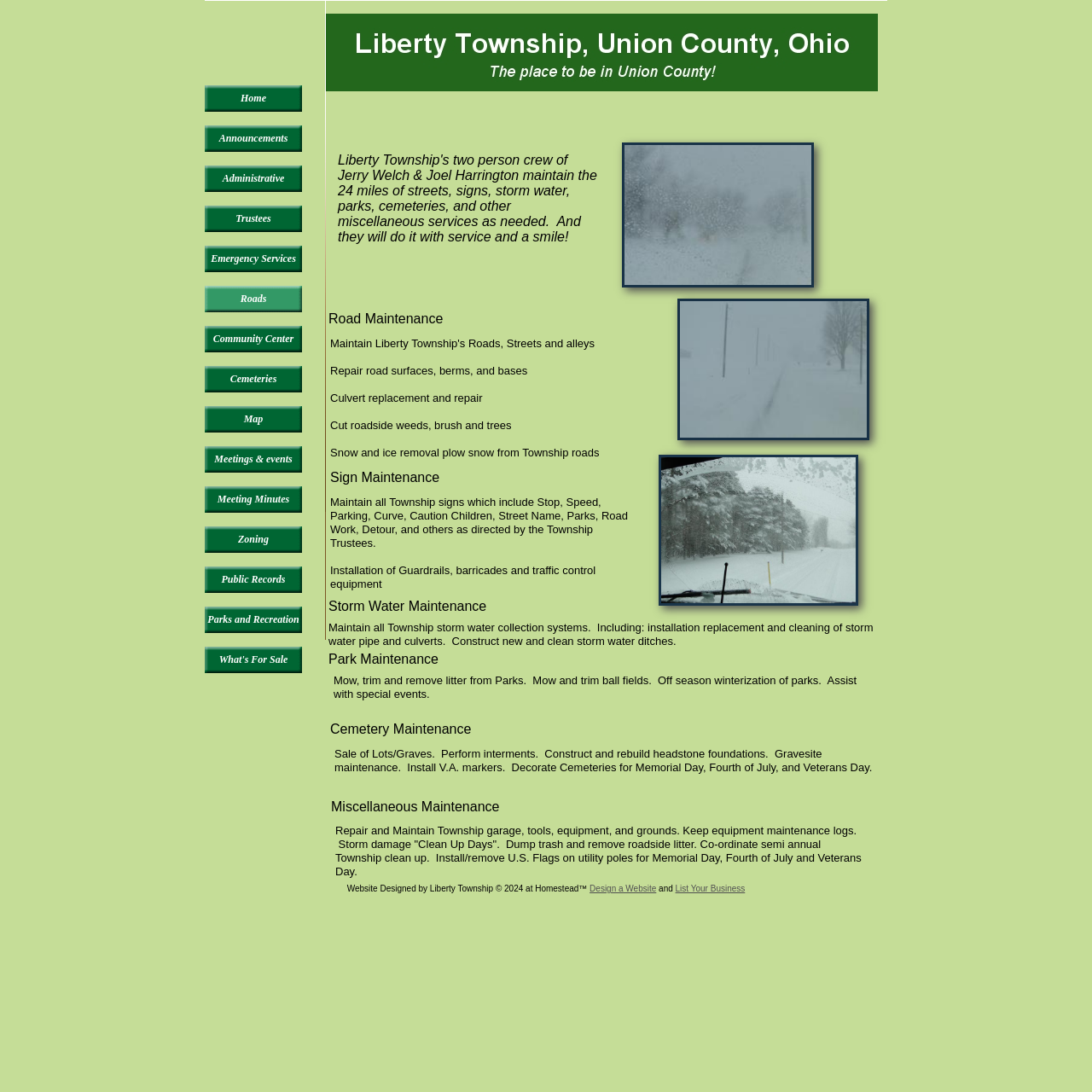Specify the bounding box coordinates of the area to click in order to execute this command: 'View Announcements'. The coordinates should consist of four float numbers ranging from 0 to 1, and should be formatted as [left, top, right, bottom].

[0.188, 0.115, 0.277, 0.139]